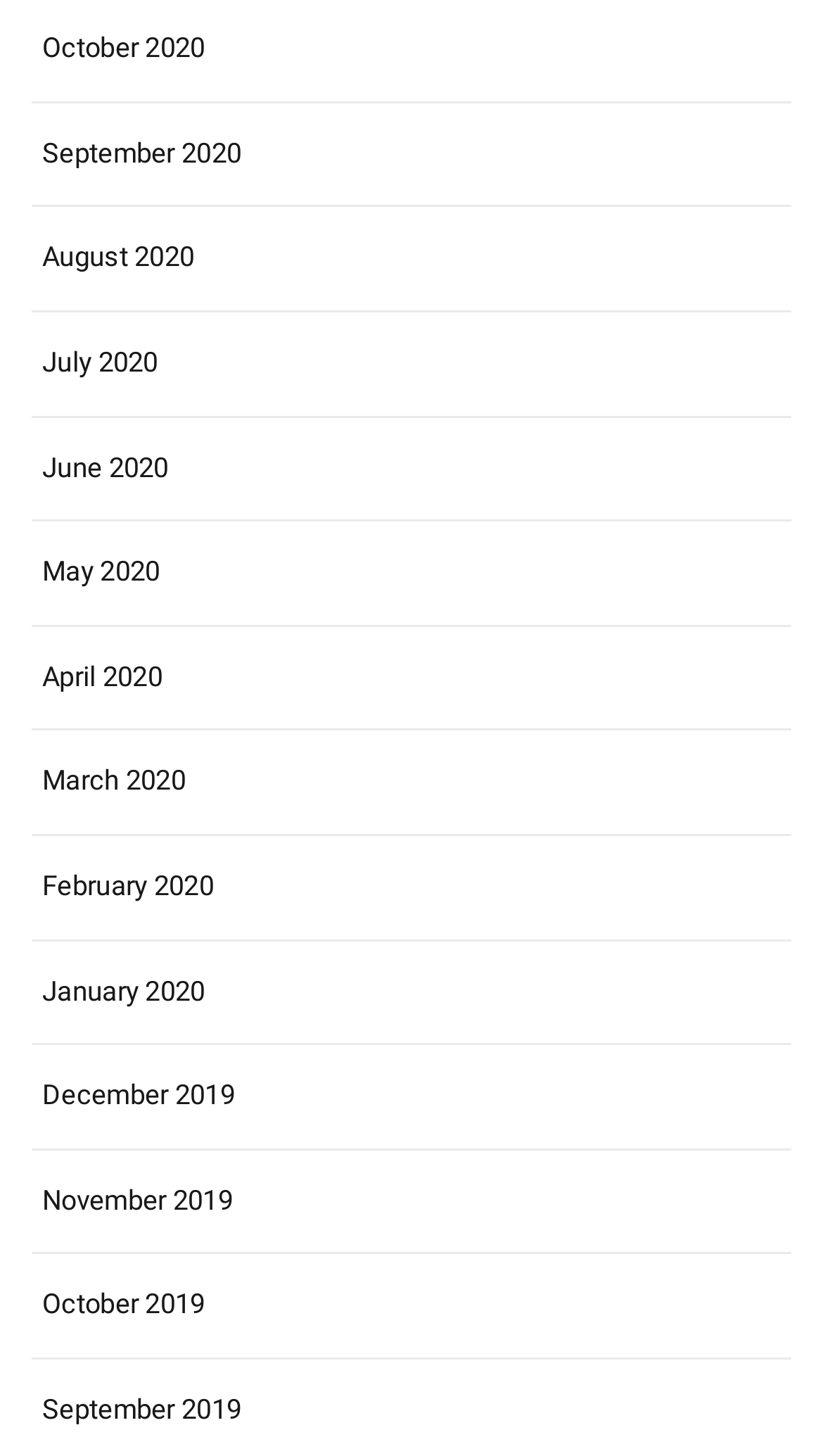How many months are listed in 2020?
Look at the screenshot and provide an in-depth answer.

I counted the number of links with '2020' in their text and found that there are 12 months listed in 2020, from January to December.